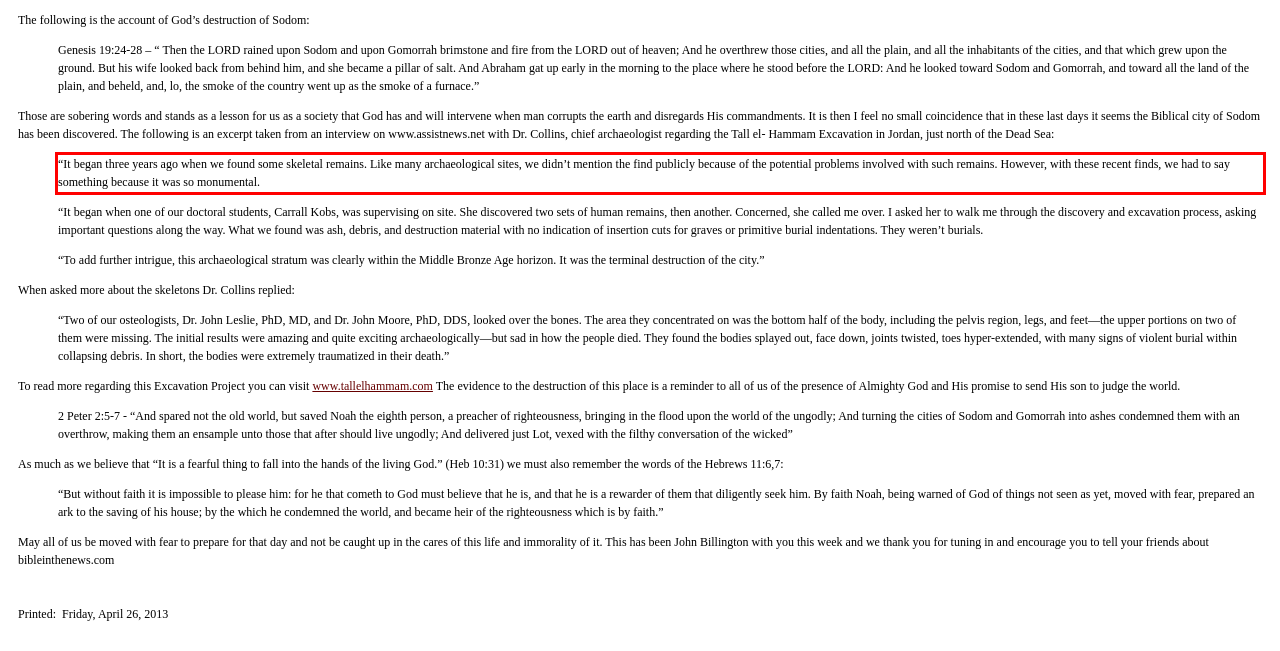You are provided with a webpage screenshot that includes a red rectangle bounding box. Extract the text content from within the bounding box using OCR.

“It began three years ago when we found some skeletal remains. Like many archaeological sites, we didn’t mention the find publicly because of the potential problems involved with such remains. However, with these recent finds, we had to say something because it was so monumental.